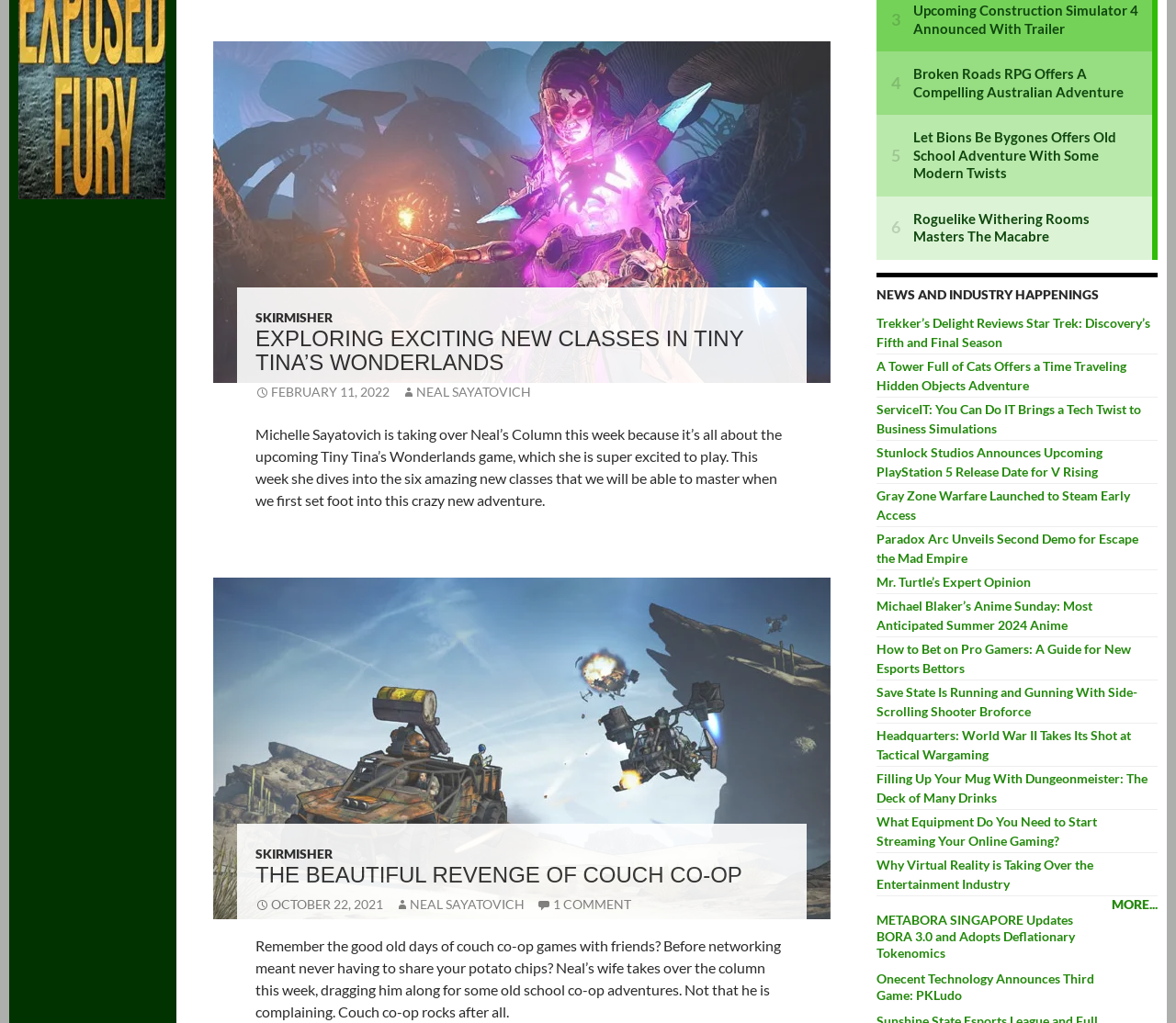Respond to the question with just a single word or phrase: 
What is the date of the article 'THE BEAUTIFUL REVENGE OF COUCH CO-OP'?

OCTOBER 22, 2021